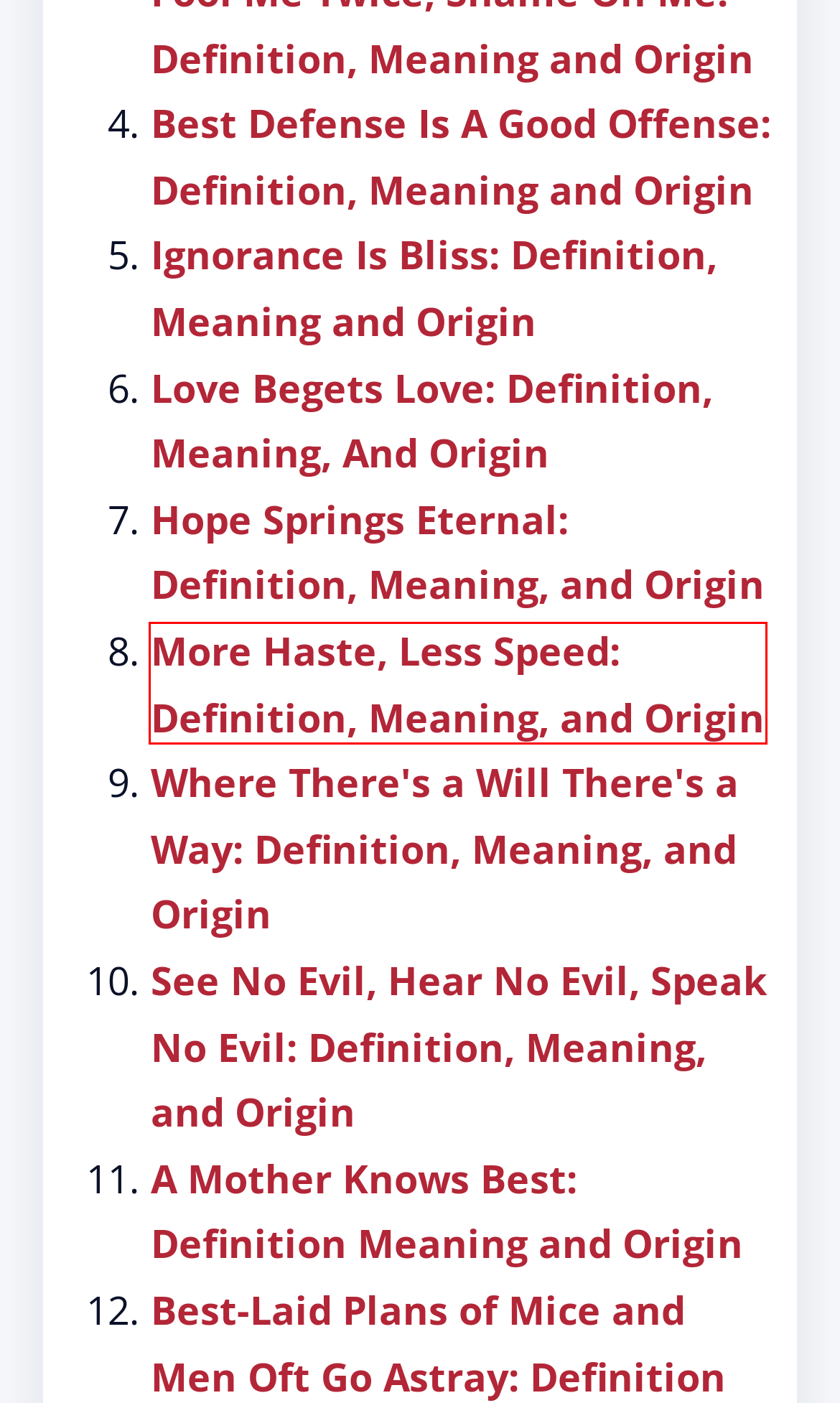Inspect the provided webpage screenshot, concentrating on the element within the red bounding box. Select the description that best represents the new webpage after you click the highlighted element. Here are the candidates:
A. Best Defense Is A Good Offense: Definition, Meaning and Origin
B. More Haste, Less Speed: Definition, Meaning, and Origin
C. Love Begets Love: Definition, Meaning, And Origin
D. A Mother Knows Best: Definition Meaning and Origin
E. Hope Springs Eternal: Definition, Meaning, and Origin
F. Where There's a Will There's a Way: Definition, Meaning, and Origin
G. See No Evil, Hear No Evil, Speak No Evil: Definition, Meaning, and Origin
H. Ignorance Is Bliss: Definition, Meaning and Origin

B